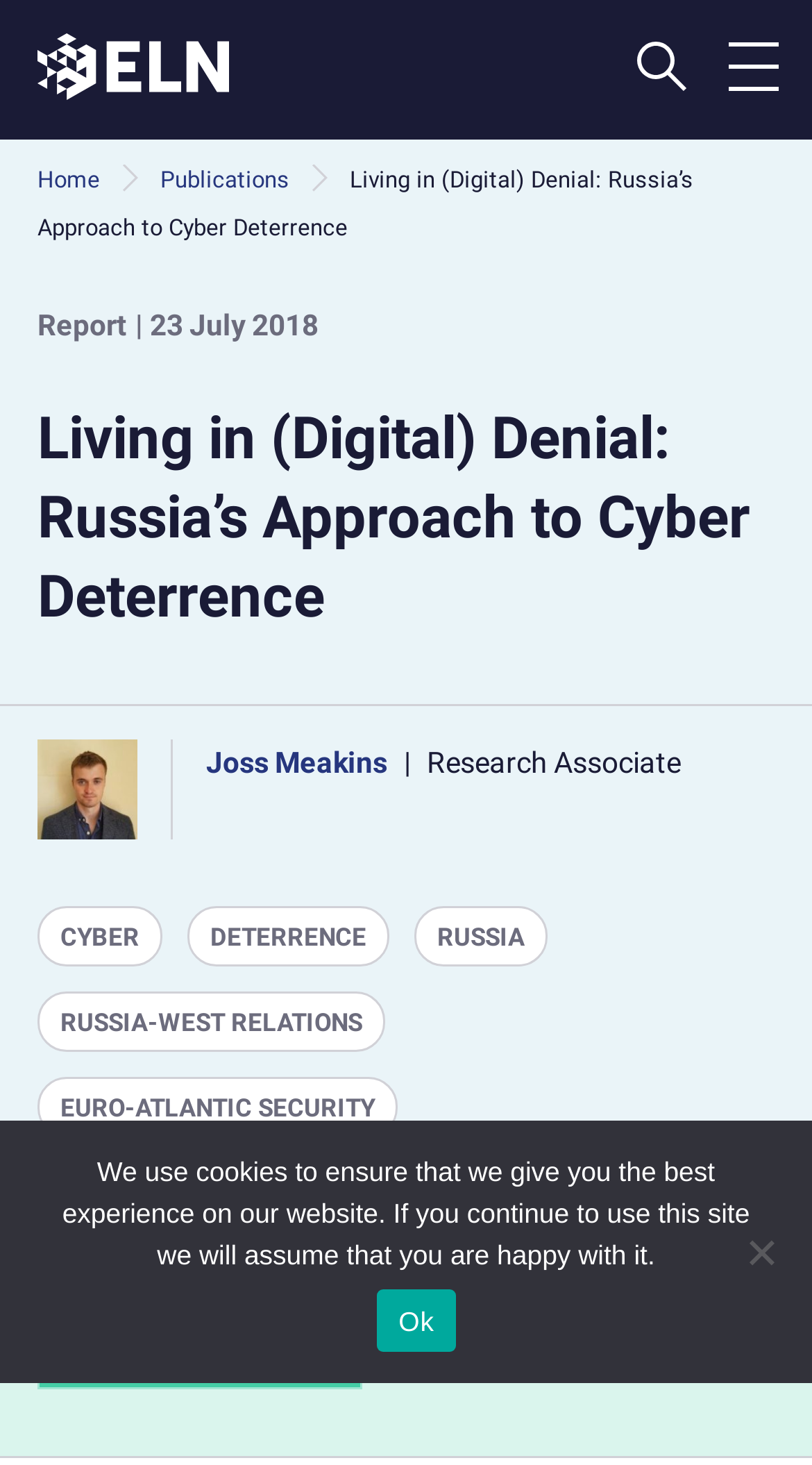Determine the bounding box of the UI component based on this description: "parent_node: Share title="Share on Facebook"". The bounding box coordinates should be four float values between 0 and 1, i.e., [left, top, right, bottom].

[0.654, 0.83, 0.705, 0.859]